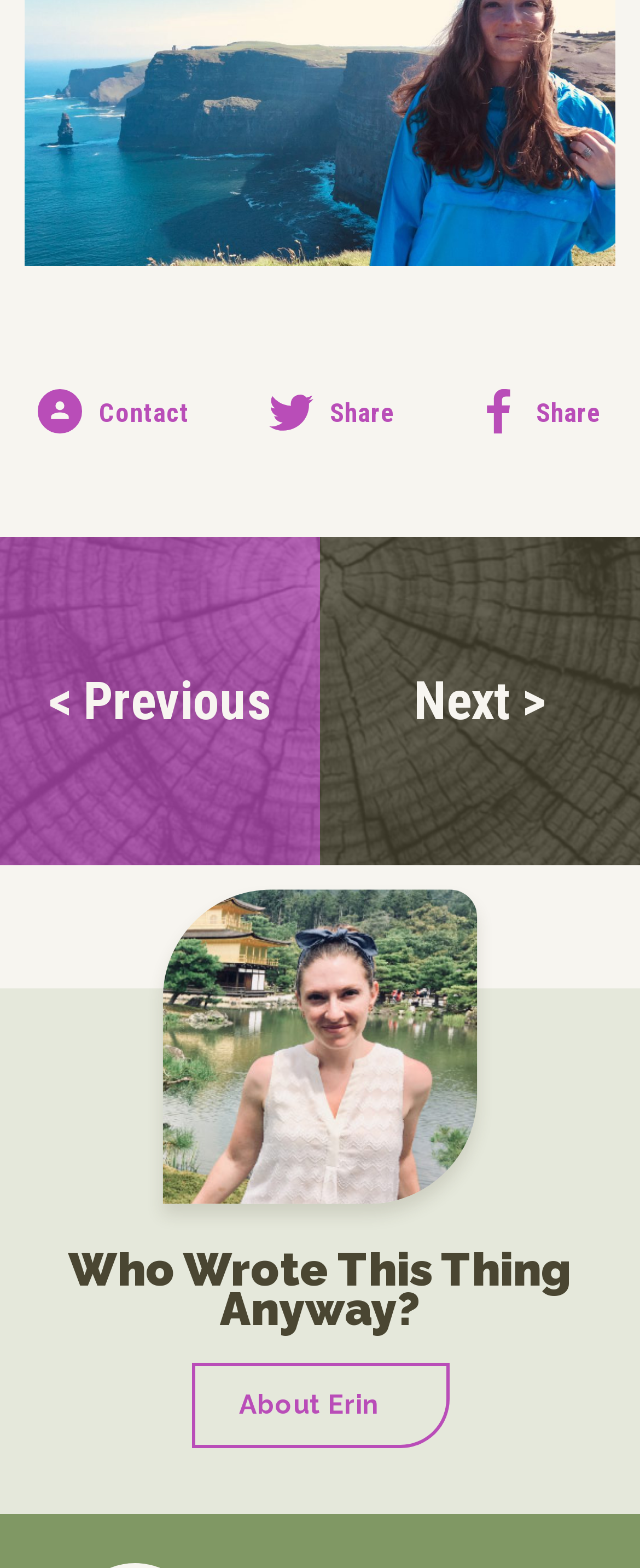What is the text of the first link on the webpage?
Using the visual information, answer the question in a single word or phrase.

Contact